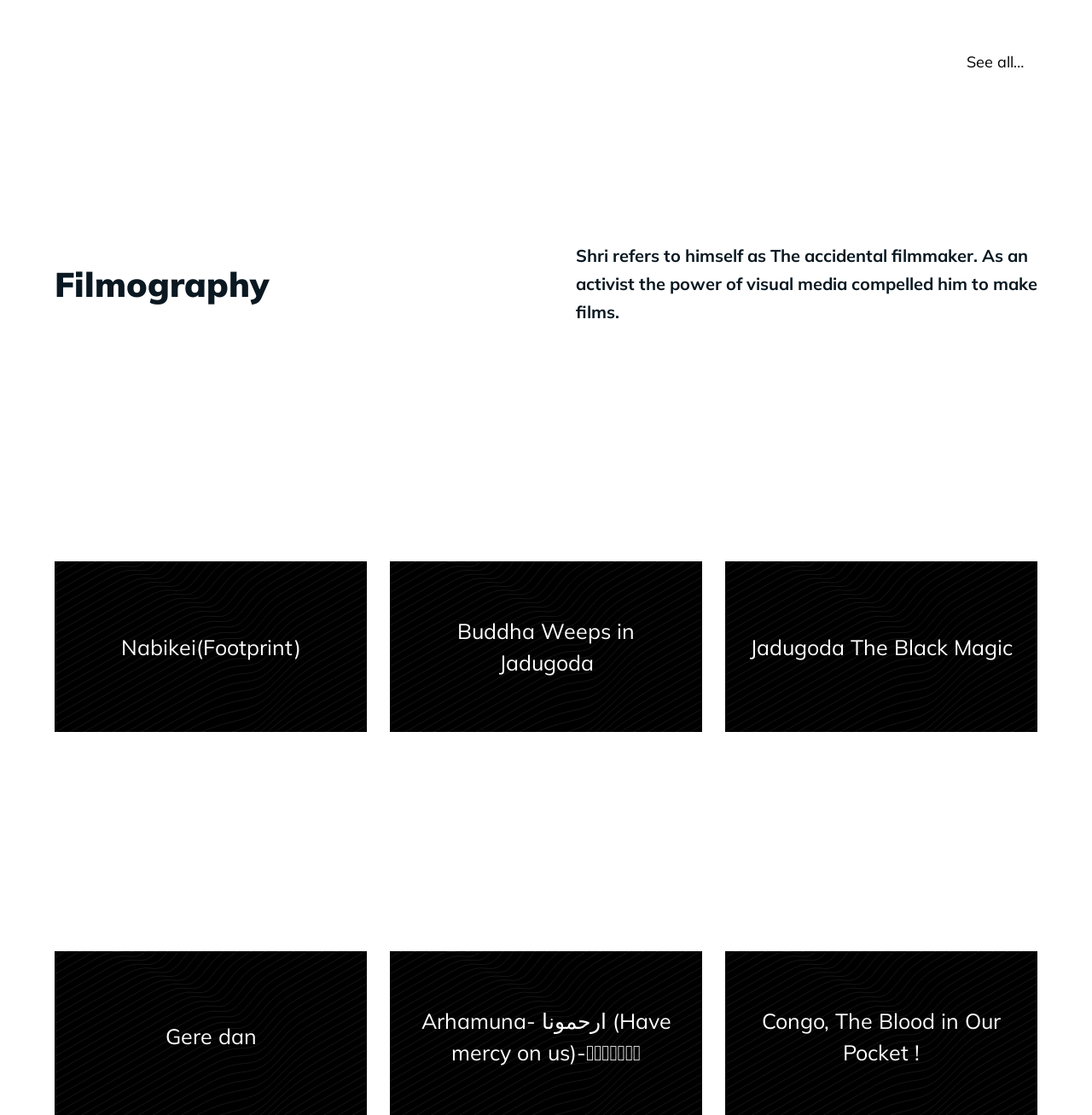How many films are listed on the webpage?
Provide a detailed answer to the question using information from the image.

By counting the figure elements, which contain images and links to films, I found that there are 8 films listed on the webpage.